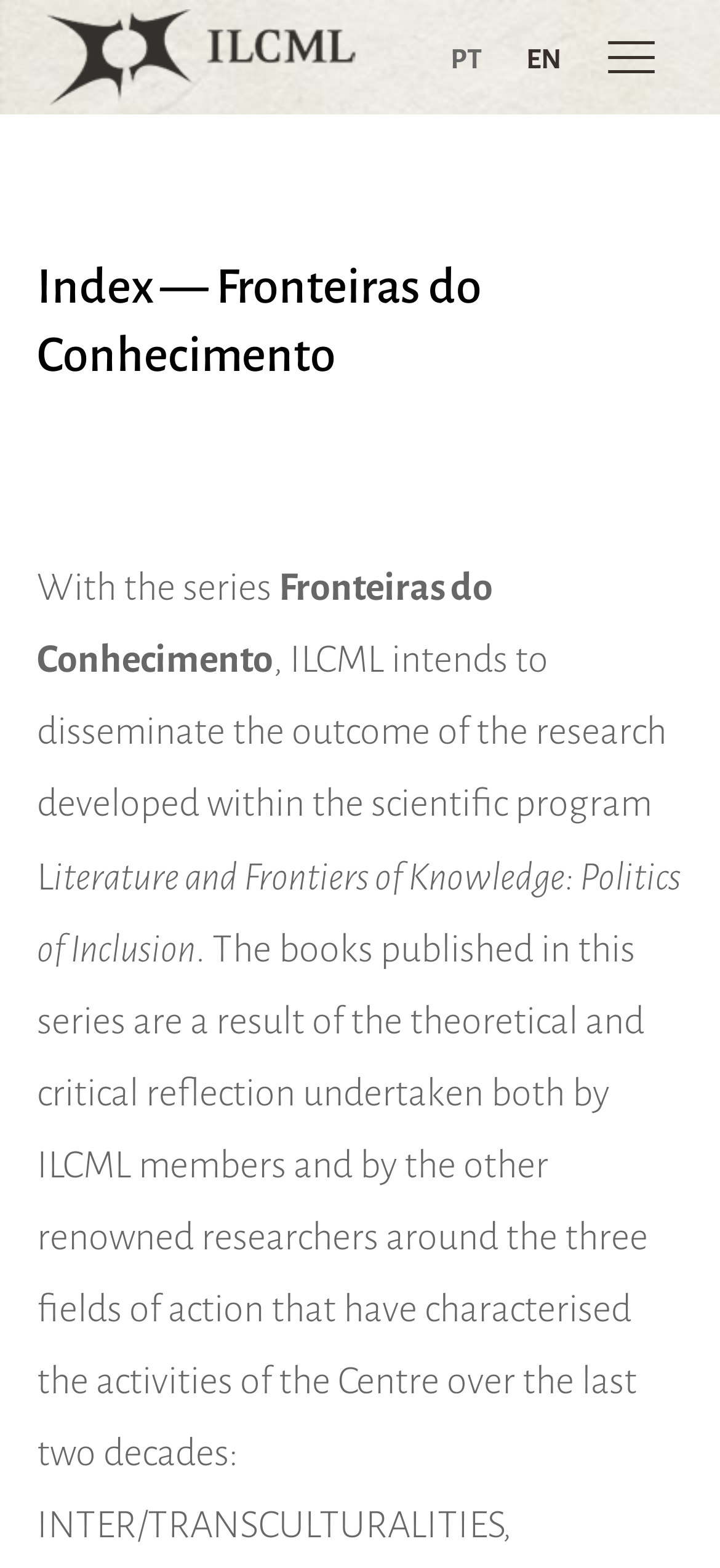Describe all visible elements and their arrangement on the webpage.

The webpage is about the "Fronteiras do Conhecimento" series, which is a research outcome dissemination program by ILCML. At the top left corner, there is an ILCML logo image, which is also a link. To the right of the logo, there are three links: "PT", "EN", and an empty link. 

Below the logo and links, there is a heading that reads "Index — Fronteiras do Conhecimento". Underneath the heading, there are three paragraphs of text. The first paragraph starts with "With the series", the second paragraph continues with the description of the research program, and the third paragraph concludes with the title of the program, "Literature and Frontiers of Knowledge: Politics of Inclusion".